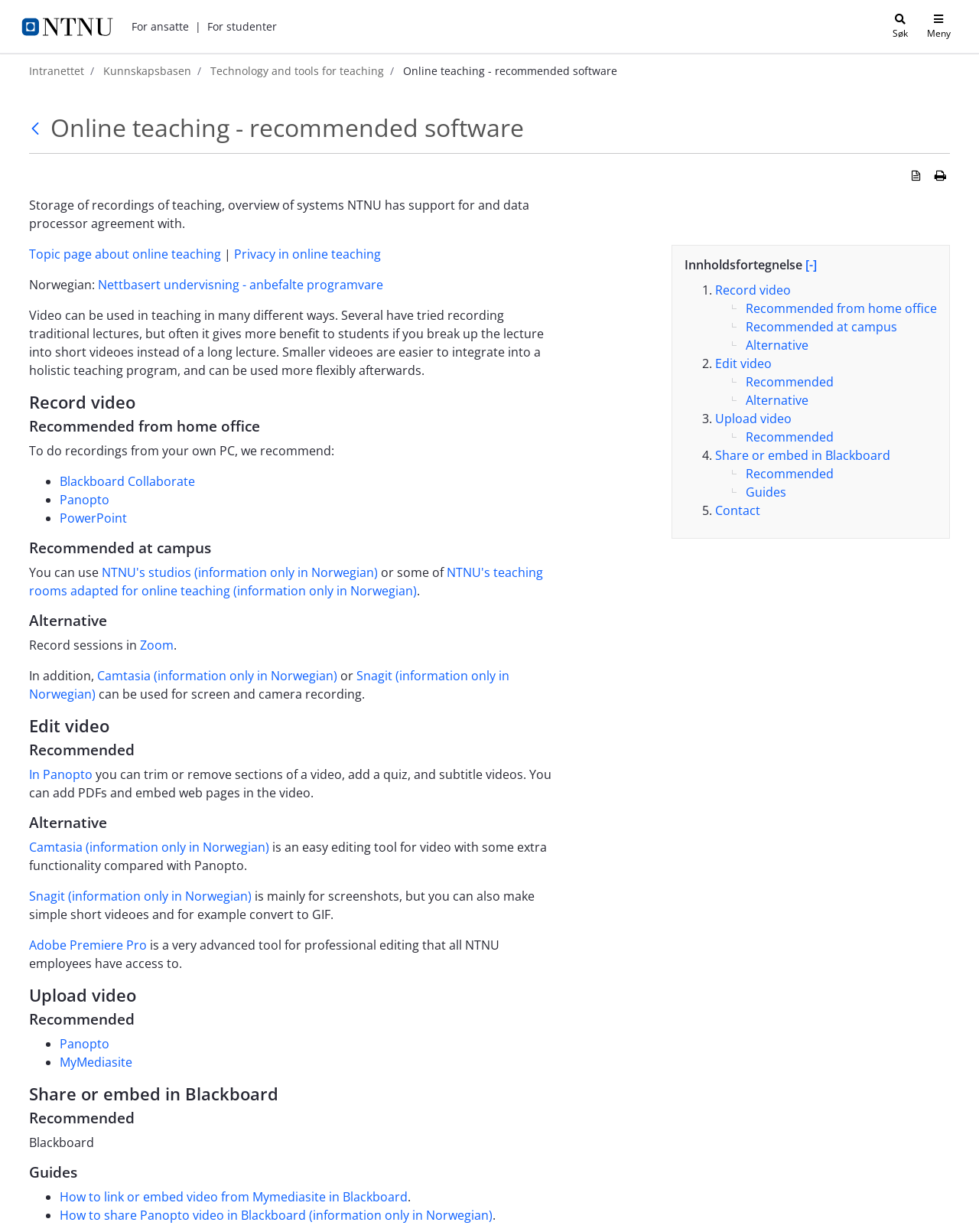Find the bounding box coordinates for the HTML element specified by: "Camtasia (information only in Norwegian)".

[0.099, 0.541, 0.345, 0.555]